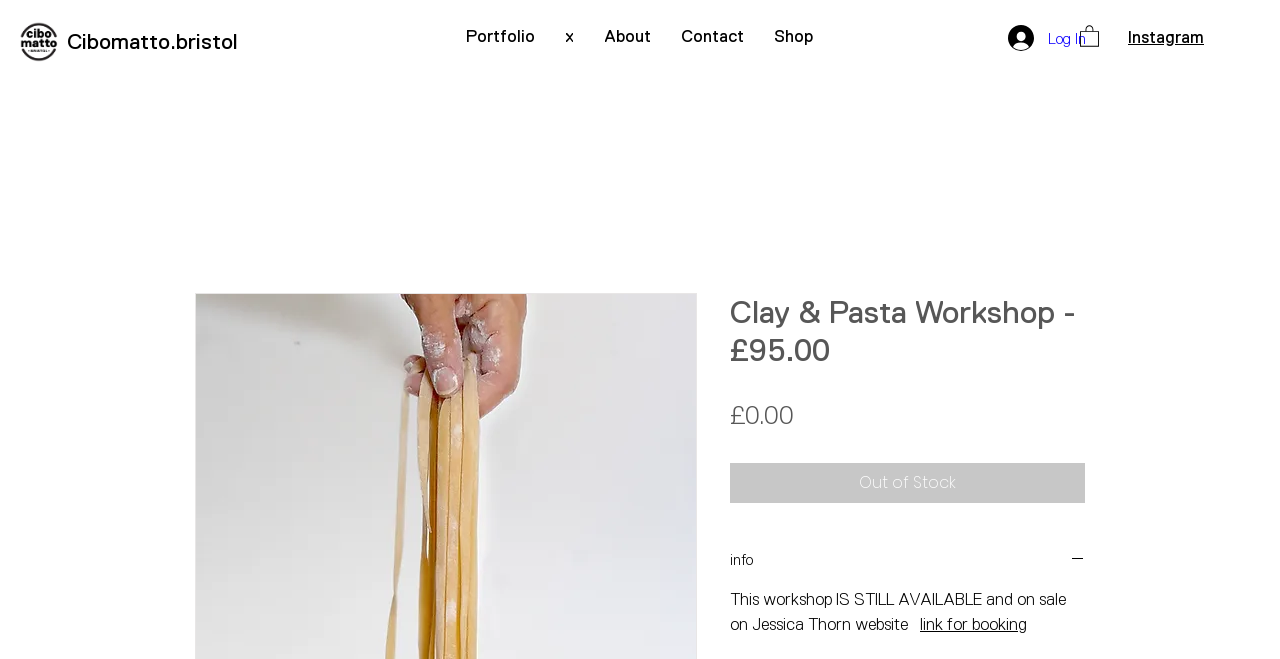Determine the bounding box coordinates for the HTML element described here: "link for booking".

[0.719, 0.934, 0.802, 0.962]